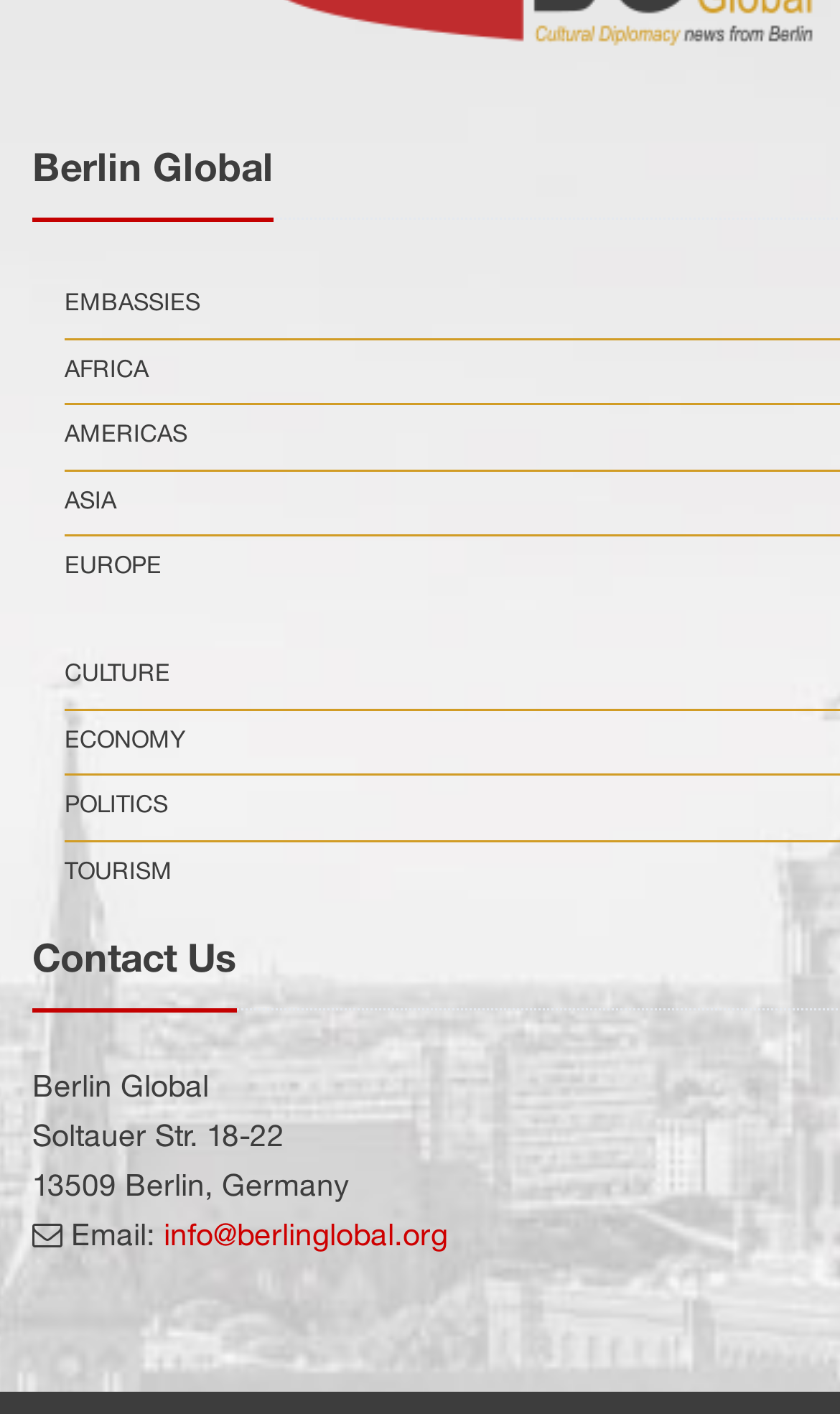How many links are in the main menu?
Can you provide a detailed and comprehensive answer to the question?

I counted the number of links in the main menu, which are 'EMBASSIES', 'AFRICA', 'AMERICAS', 'ASIA', 'EUROPE', 'CULTURE', 'ECONOMY', 'POLITICS', and 'TOURISM'.